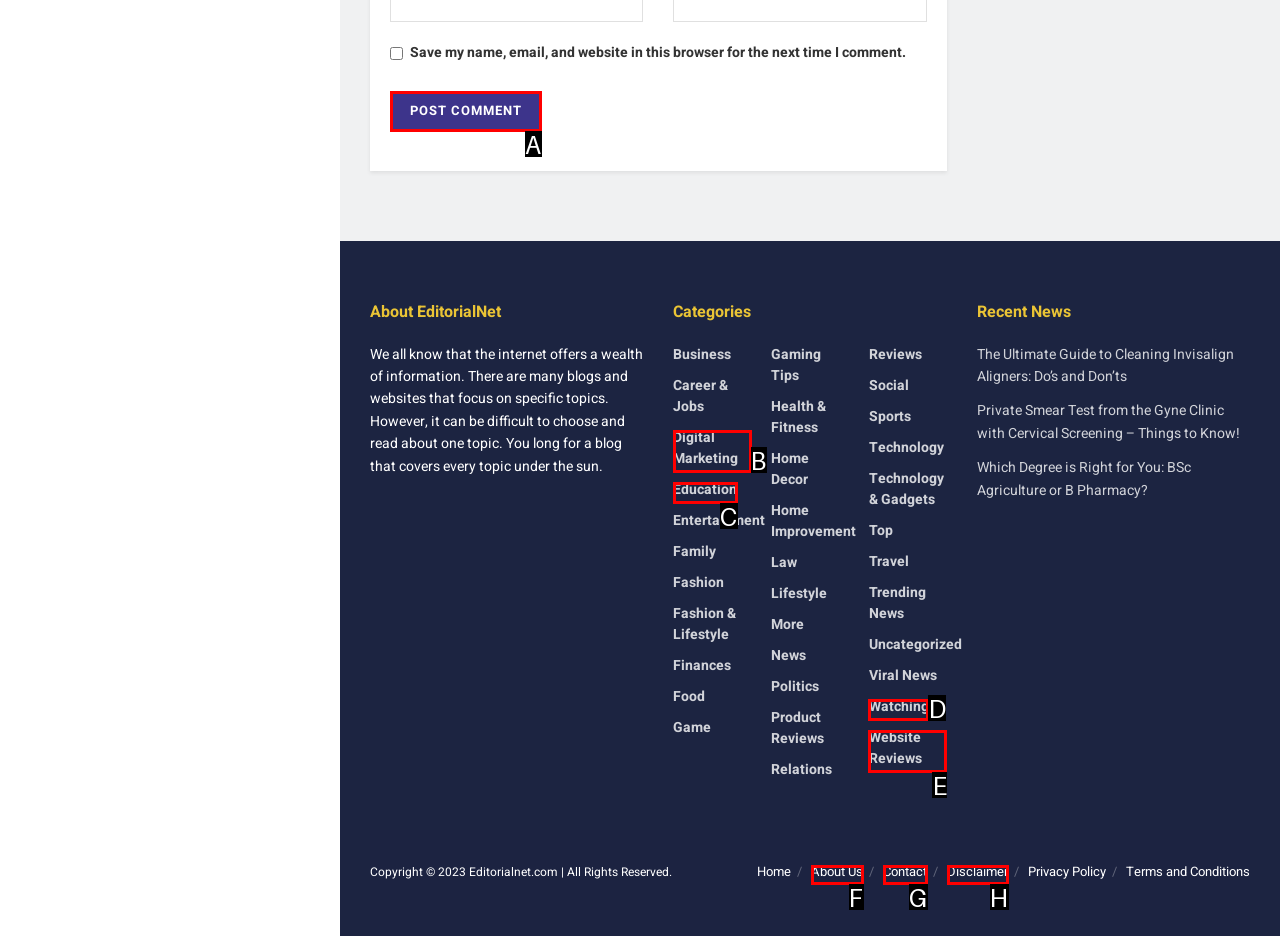Select the appropriate HTML element to click for the following task: search the website
Answer with the letter of the selected option from the given choices directly.

None